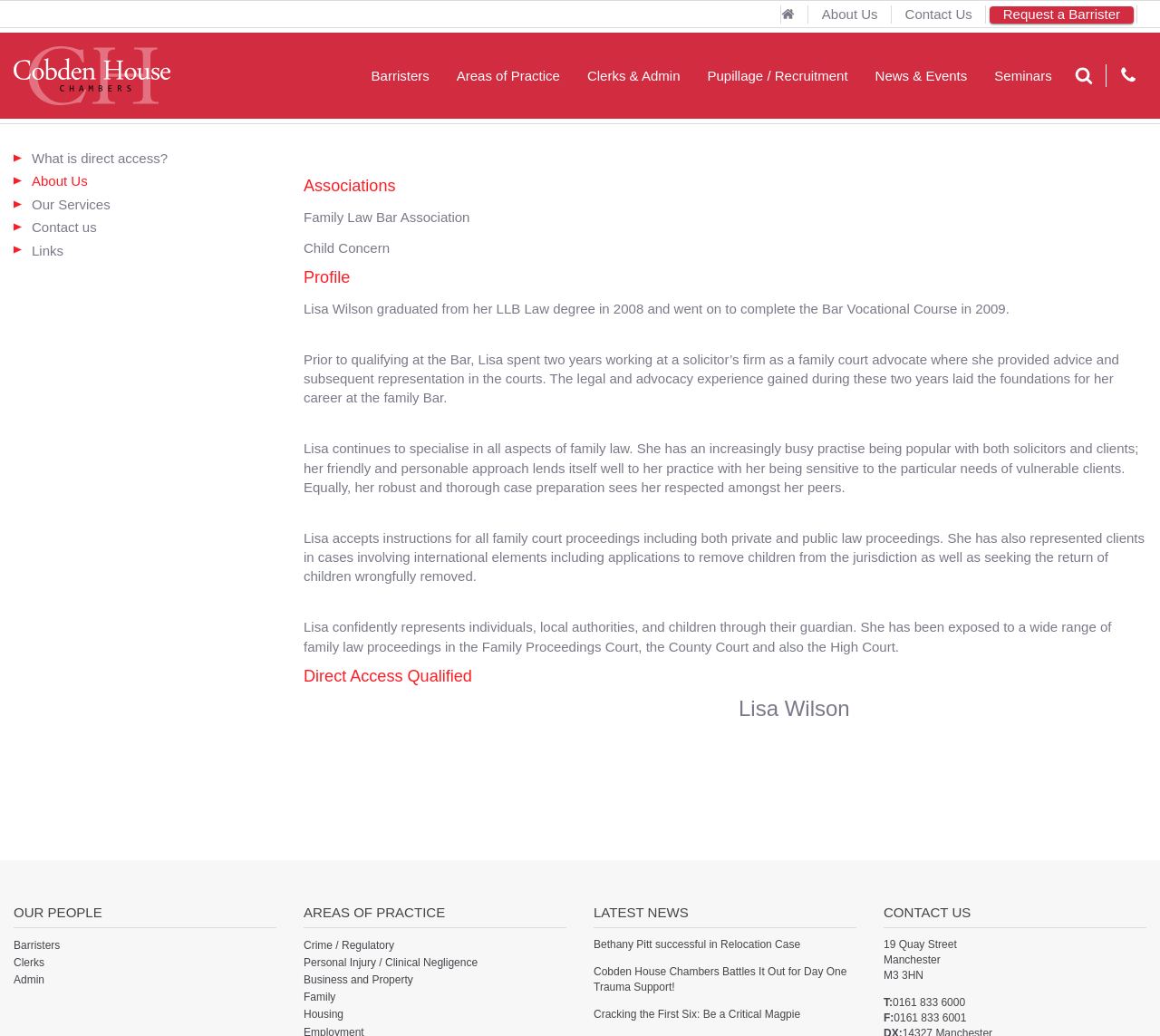From the element description: "Contact Us", extract the bounding box coordinates of the UI element. The coordinates should be expressed as four float numbers between 0 and 1, in the order [left, top, right, bottom].

None